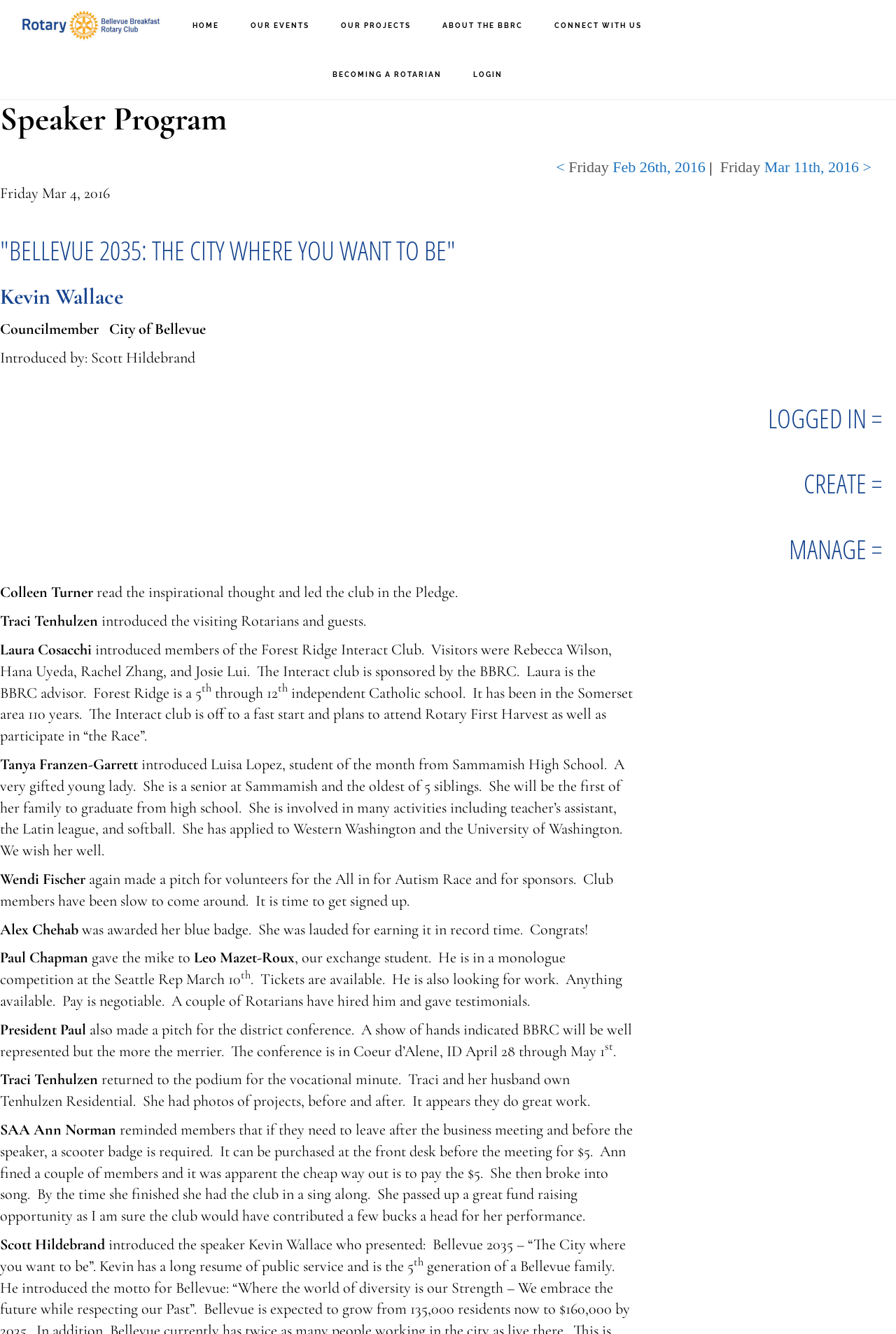Determine the bounding box coordinates of the region to click in order to accomplish the following instruction: "Click on 'Friday Mar 11th, 2016 >". Provide the coordinates as four float numbers between 0 and 1, specifically [left, top, right, bottom].

[0.804, 0.118, 0.973, 0.131]